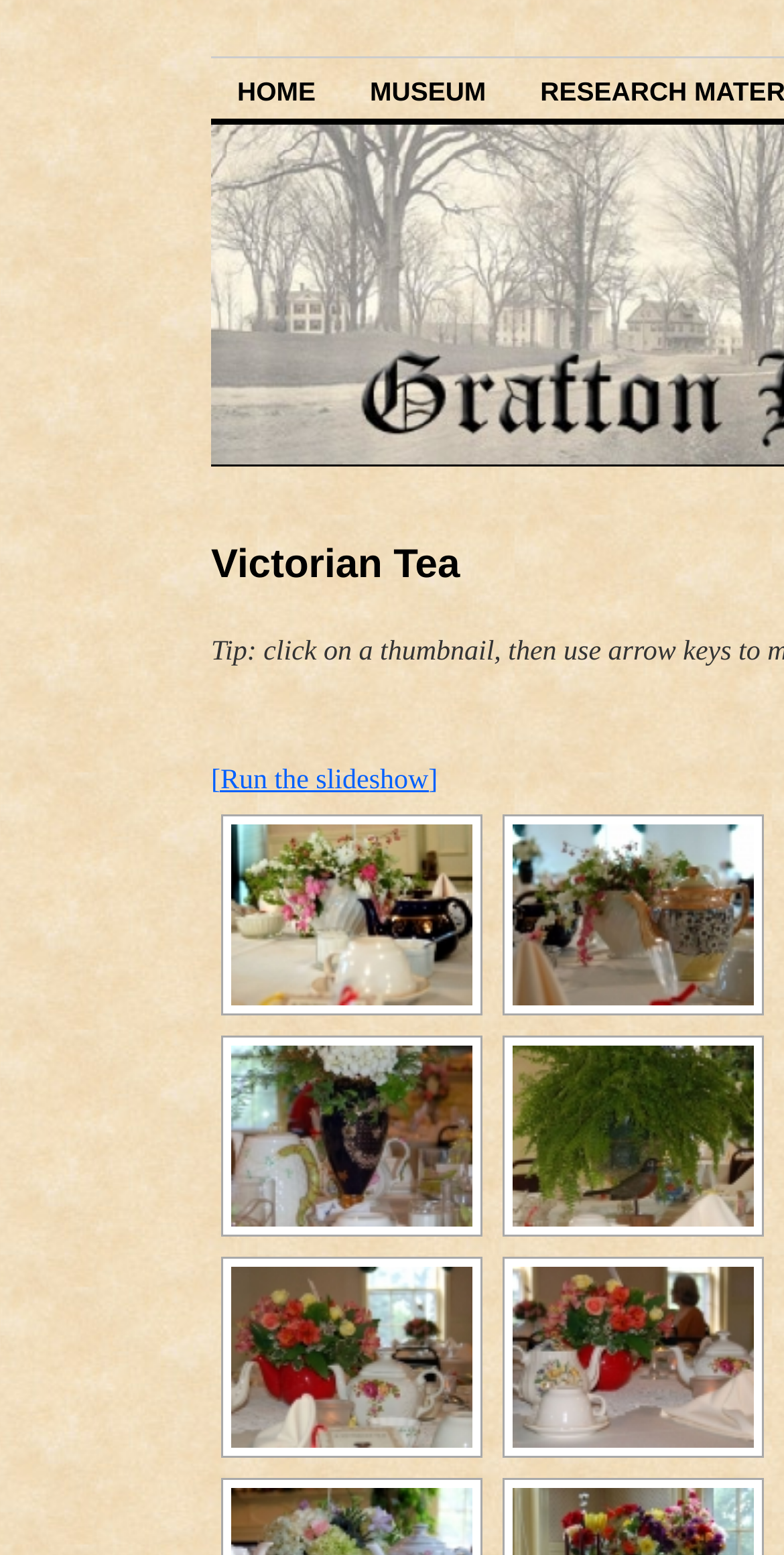What is the format of the image file names?
Refer to the image and provide a thorough answer to the question.

By examining the image file names, we can see that they all follow a consistent format of 'dsc_xxxx', where 'xxxx' is a four-digit number. This suggests that the images are named in a sequential manner, possibly indicating that they are part of a series or collection.